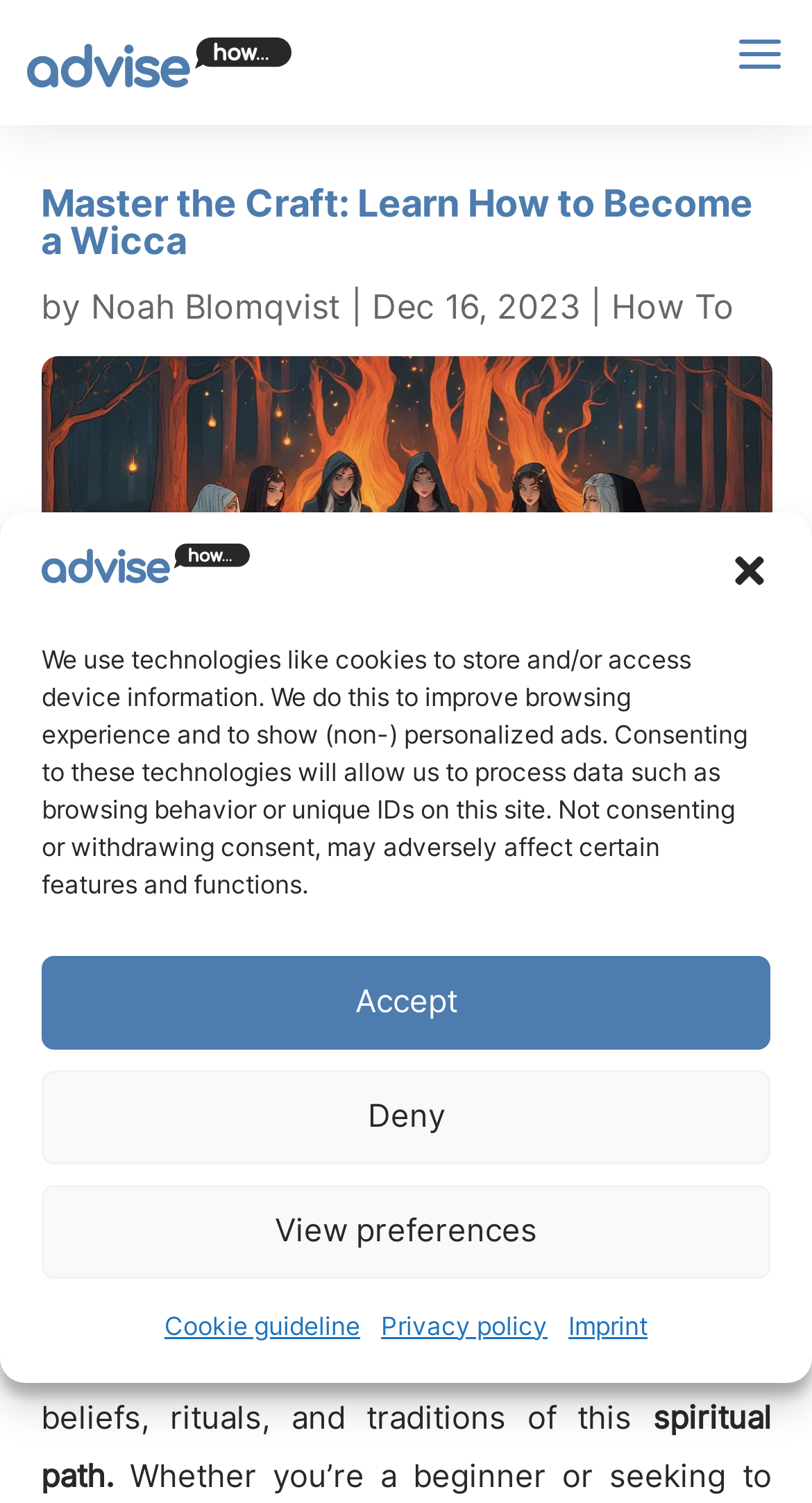Write an extensive caption that covers every aspect of the webpage.

This webpage is about Wicca, a modern Pagan religion, and guides users on how to become a Wicca. At the top, there is a dialog box for managing cookie consent, which includes an image, buttons to accept, deny, or view preferences, and links to cookie guidelines, privacy policy, and imprint. 

Below the dialog box, there is a search bar at the top right corner. The main heading "Master the Craft: Learn How to Become a Wicca" is centered, followed by the author's name "Noah Blomqvist" and the date "Dec 16, 2023" on the right side. 

A large image related to becoming a Wicca is displayed below the heading, taking up most of the width. There are navigation links to "Home" and "How To" at the bottom left. 

The main content starts with a brief introduction to Wicca, describing it as a modern Pagan religion that draws upon ancient beliefs and practices. The text is divided into several paragraphs, guiding users through the initiation process and introducing them to the beliefs, rituals, and traditions of Wicca.